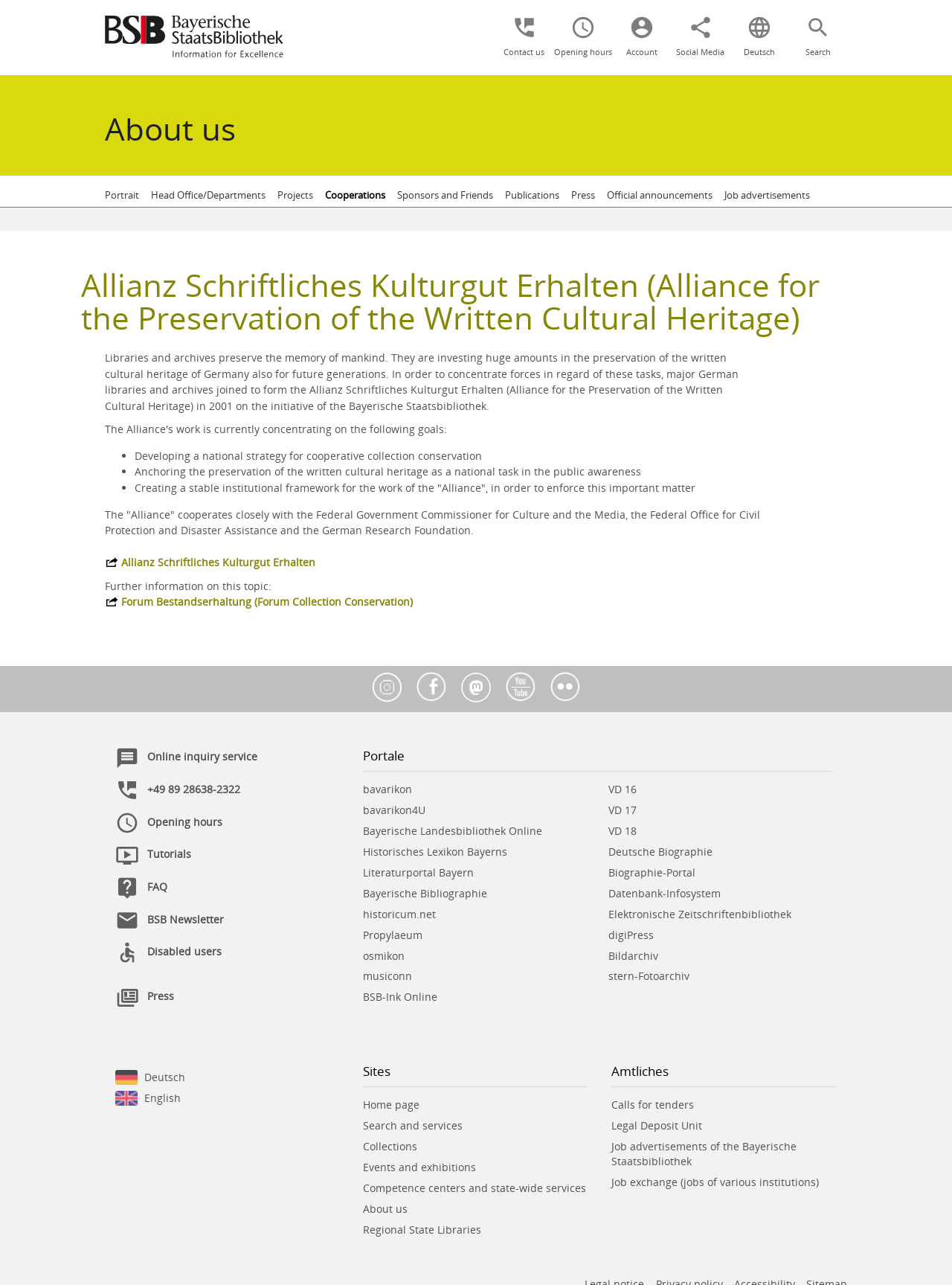Locate the bounding box coordinates of the element I should click to achieve the following instruction: "Contact us".

[0.52, 0.011, 0.581, 0.045]